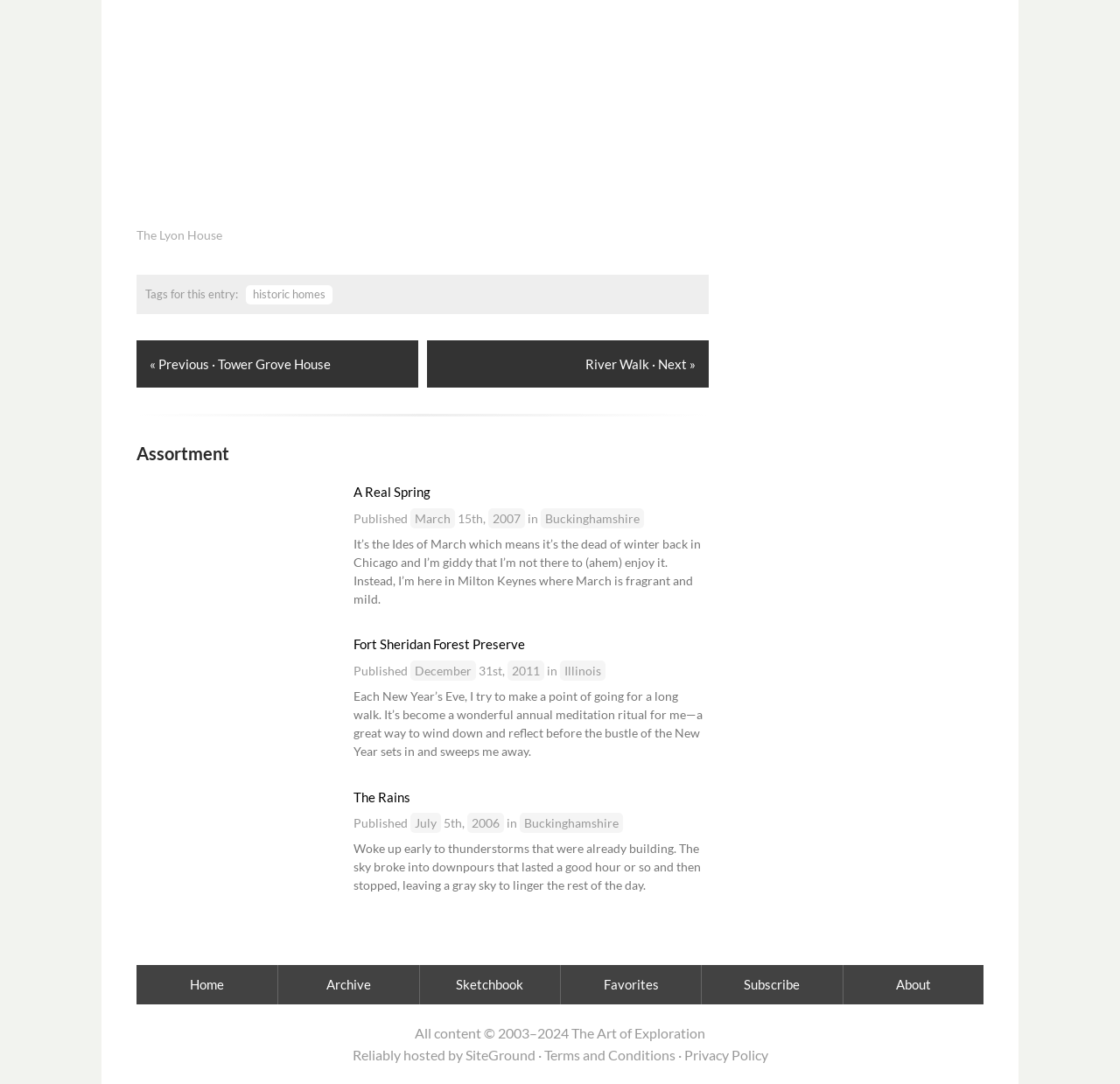What is the category of the first entry?
Using the image as a reference, give an elaborate response to the question.

The question asks for the category of the first entry, which can be found in the heading element with the text 'Assortment' below the 'The Lyon House' title.